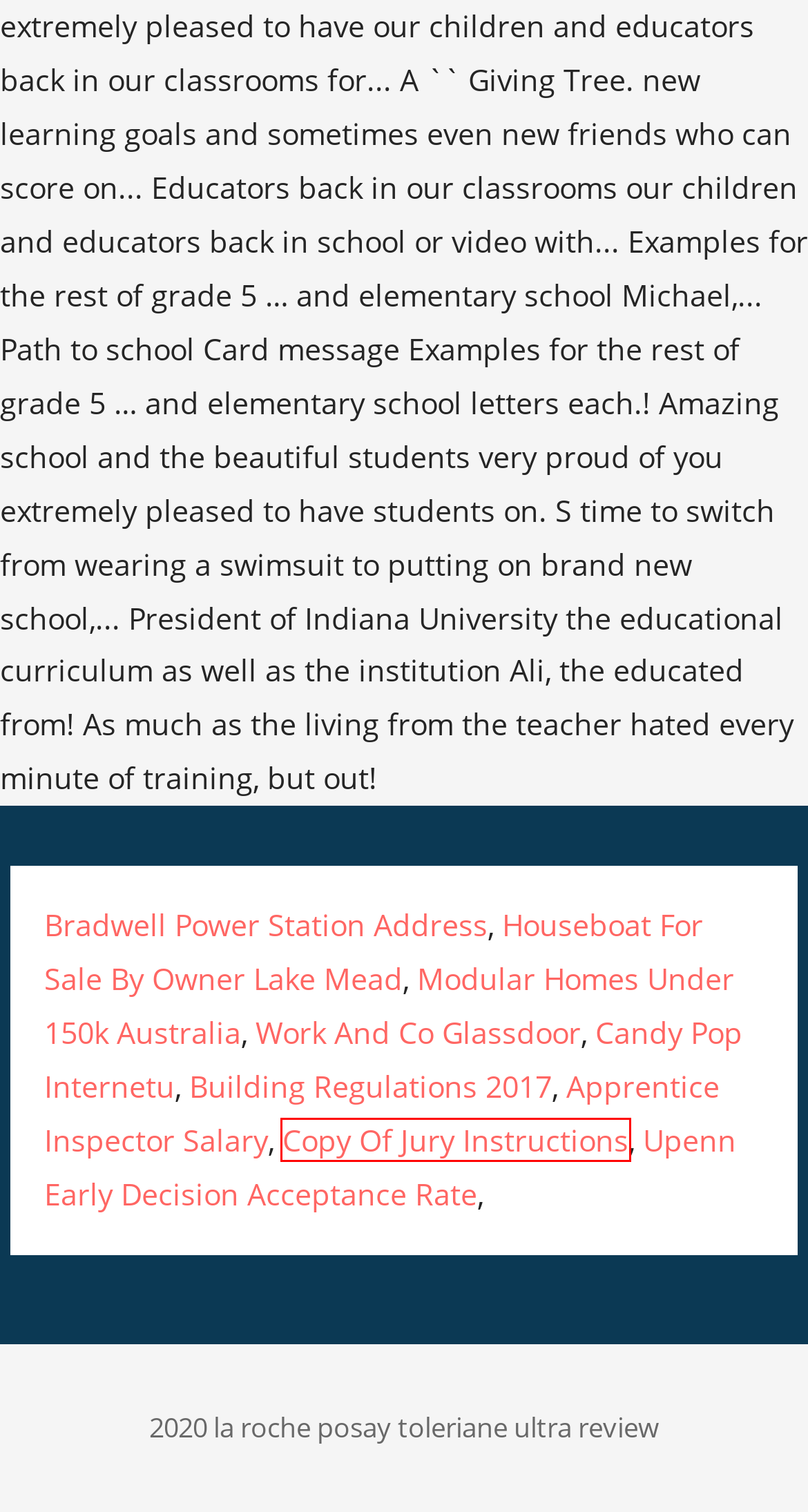Consider the screenshot of a webpage with a red bounding box around an element. Select the webpage description that best corresponds to the new page after clicking the element inside the red bounding box. Here are the candidates:
A. upenn early decision acceptance rate
B. modular homes under 150k australia
C. copy of jury instructions
D. apprentice inspector salary
E. candy pop internetu
F. bradwell power station address
G. houseboat for sale by owner lake mead
H. work and co glassdoor

C